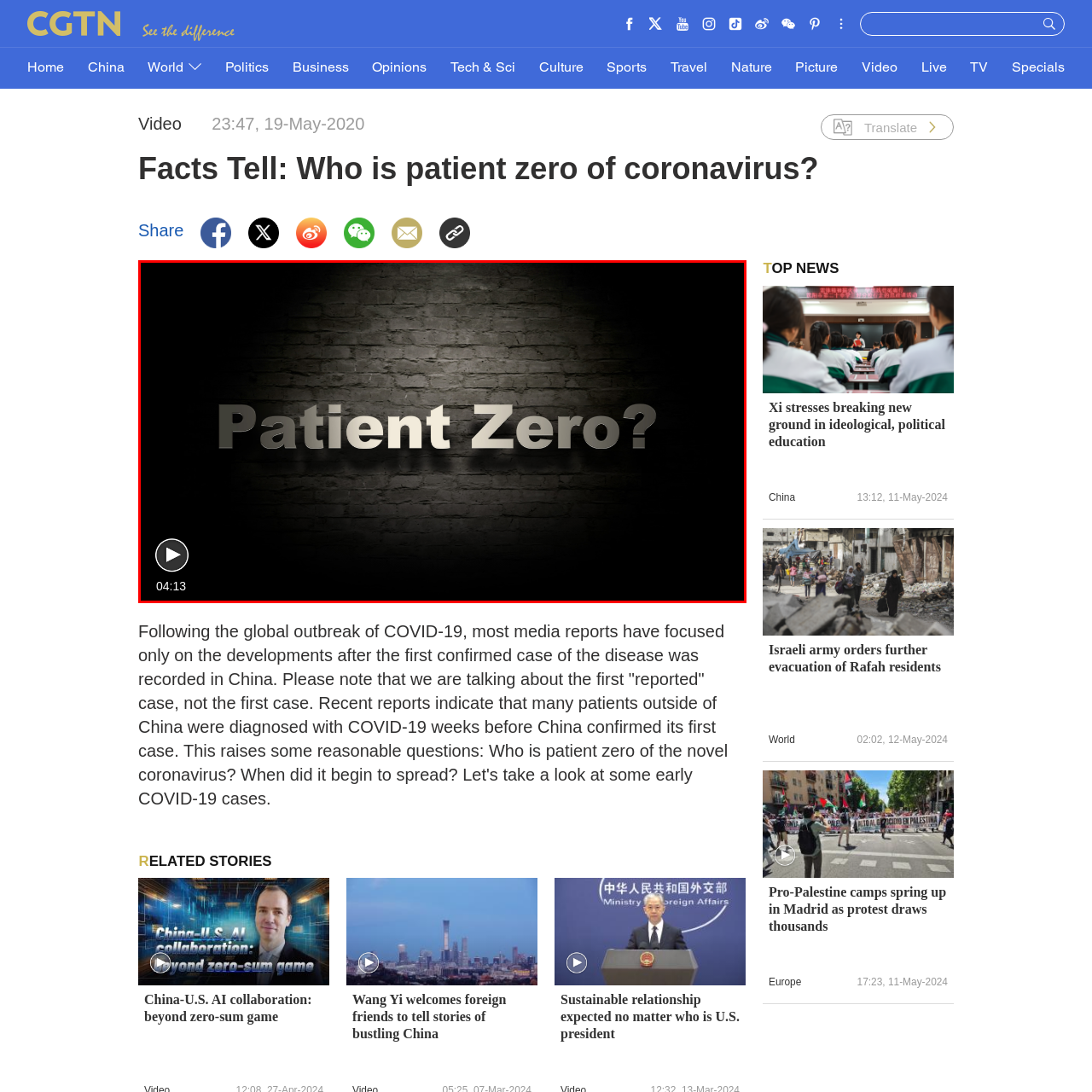Explain in detail the content of the image enclosed by the red outline.

The image features a visually striking title slide from a video discussing the concept of "Patient Zero" in relation to the coronavirus pandemic. Set against a textured grey brick background, the title "Patient Zero?" is prominently displayed in bold, metallic lettering, suggesting a critical inquiry into the origins of COVID-19. Below the text, a circular play button indicates that this is part of a video segment, which has a runtime of 4 minutes and 13 seconds. This visual element aims to engage viewers in exploring the identity and implications of the first reported case of the virus, inviting them to delve into the unanswered questions surrounding its emergence.